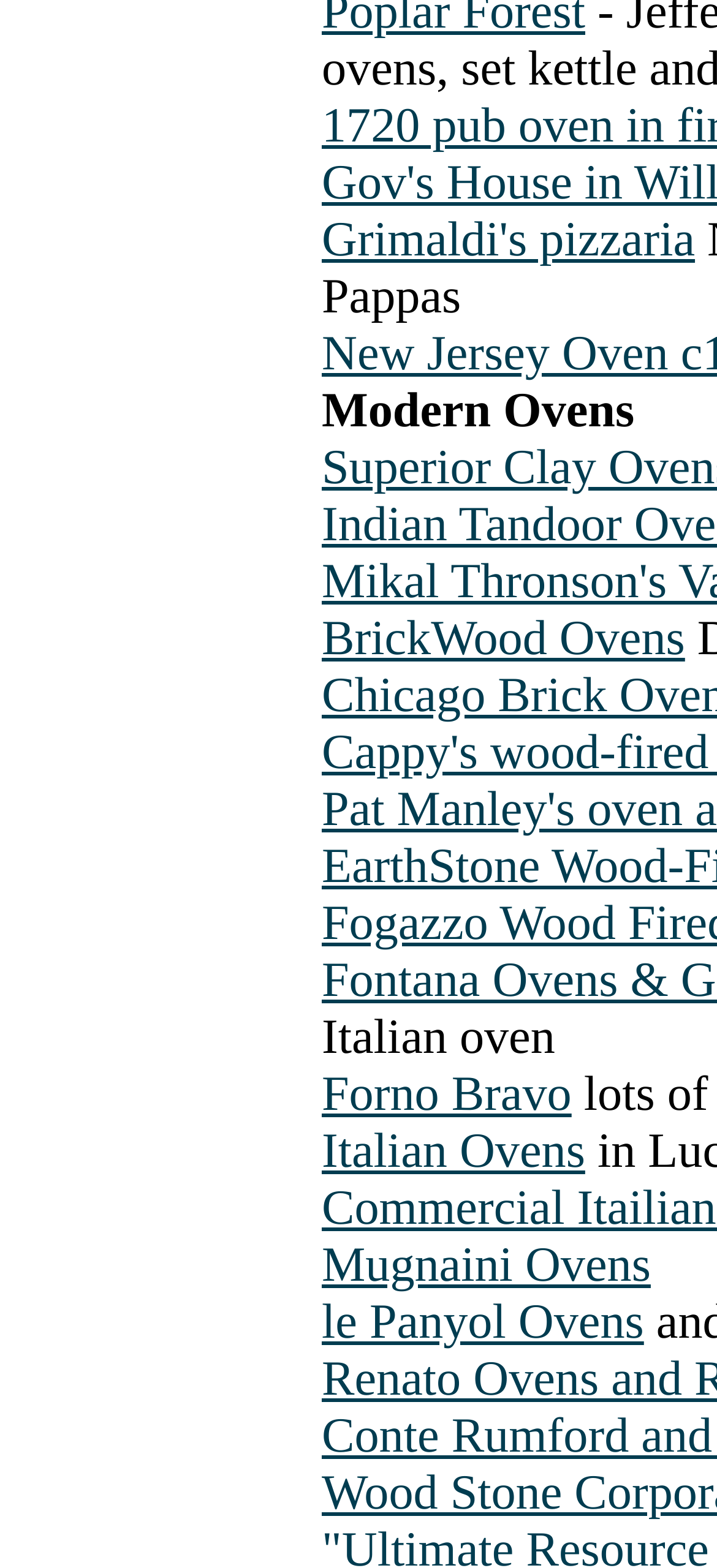What is the first oven brand listed? Observe the screenshot and provide a one-word or short phrase answer.

Grimaldi's Pizzaria